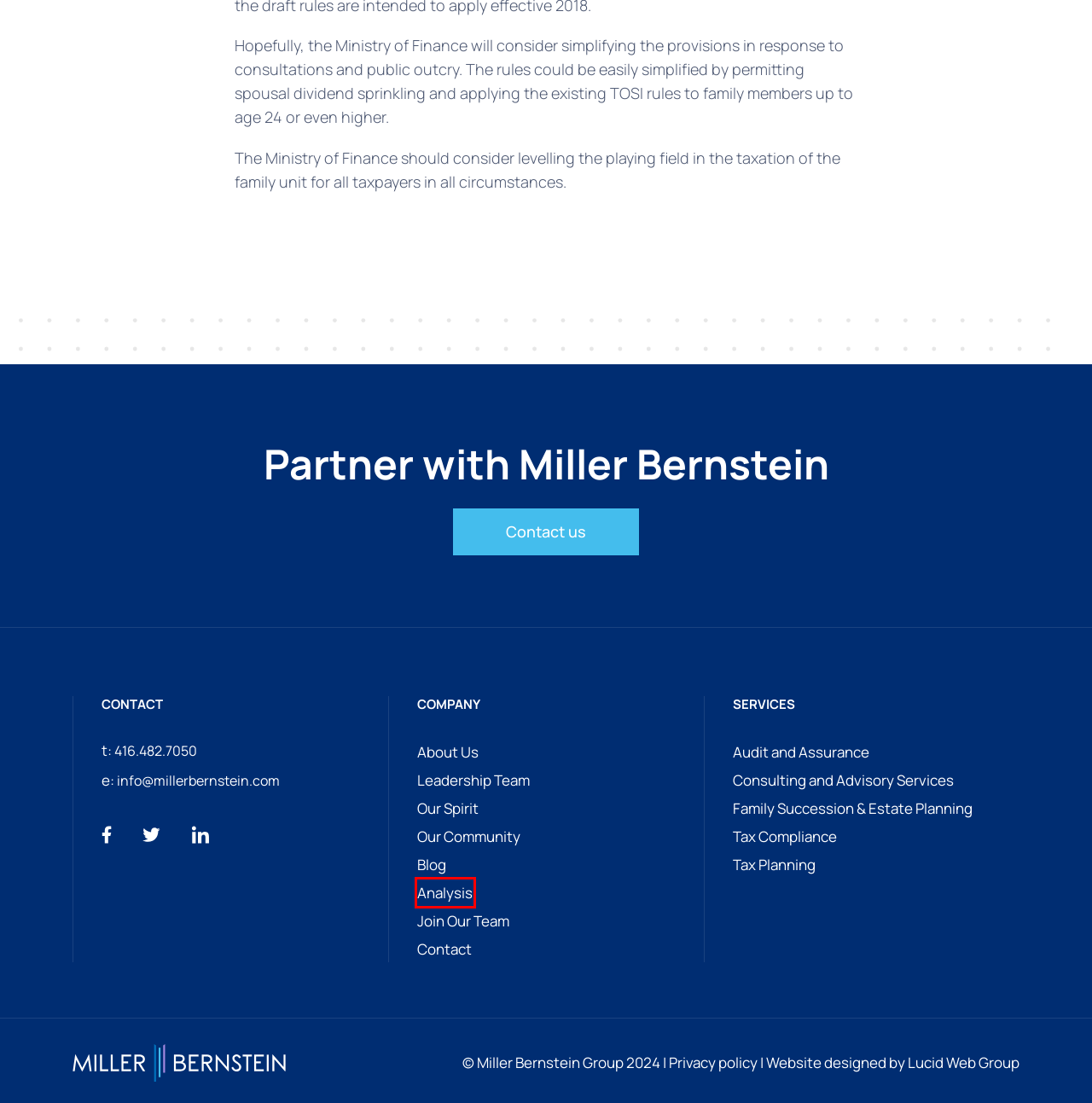Examine the webpage screenshot and identify the UI element enclosed in the red bounding box. Pick the webpage description that most accurately matches the new webpage after clicking the selected element. Here are the candidates:
A. Tax Compliance | Miller Bernstein
B. Blog Posts | Miller Bernstein
C. Analysis | Miller Bernstein
D. Leadership Team | Miller Bernstein
E. About Us | Miller Bernstein
F. Our Community | Miller Bernstein
G. Audit and Assurance | Miller Bernstein
H. Consulting and Advisory Services | Miller Bernstein

C